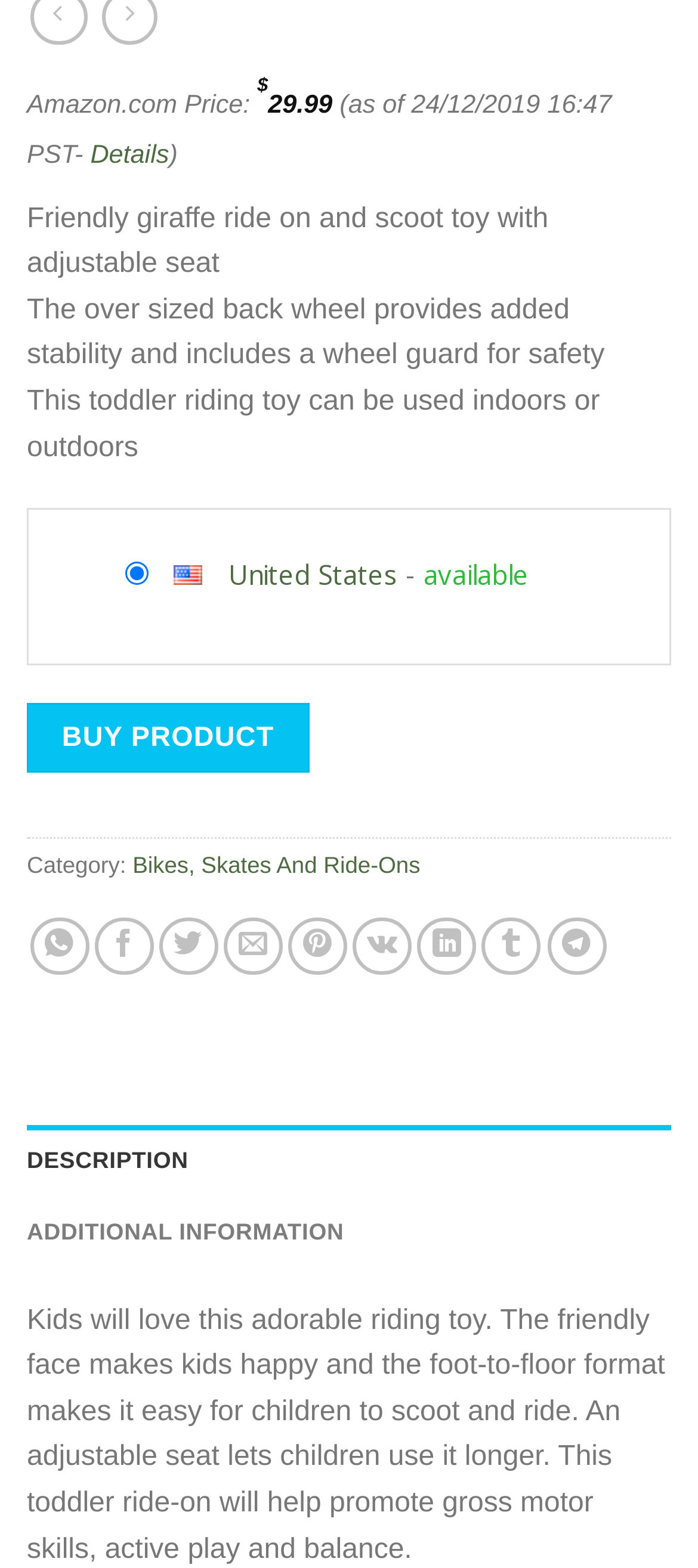Answer briefly with one word or phrase:
What is the main feature of this ride-on toy?

Adjustable seat